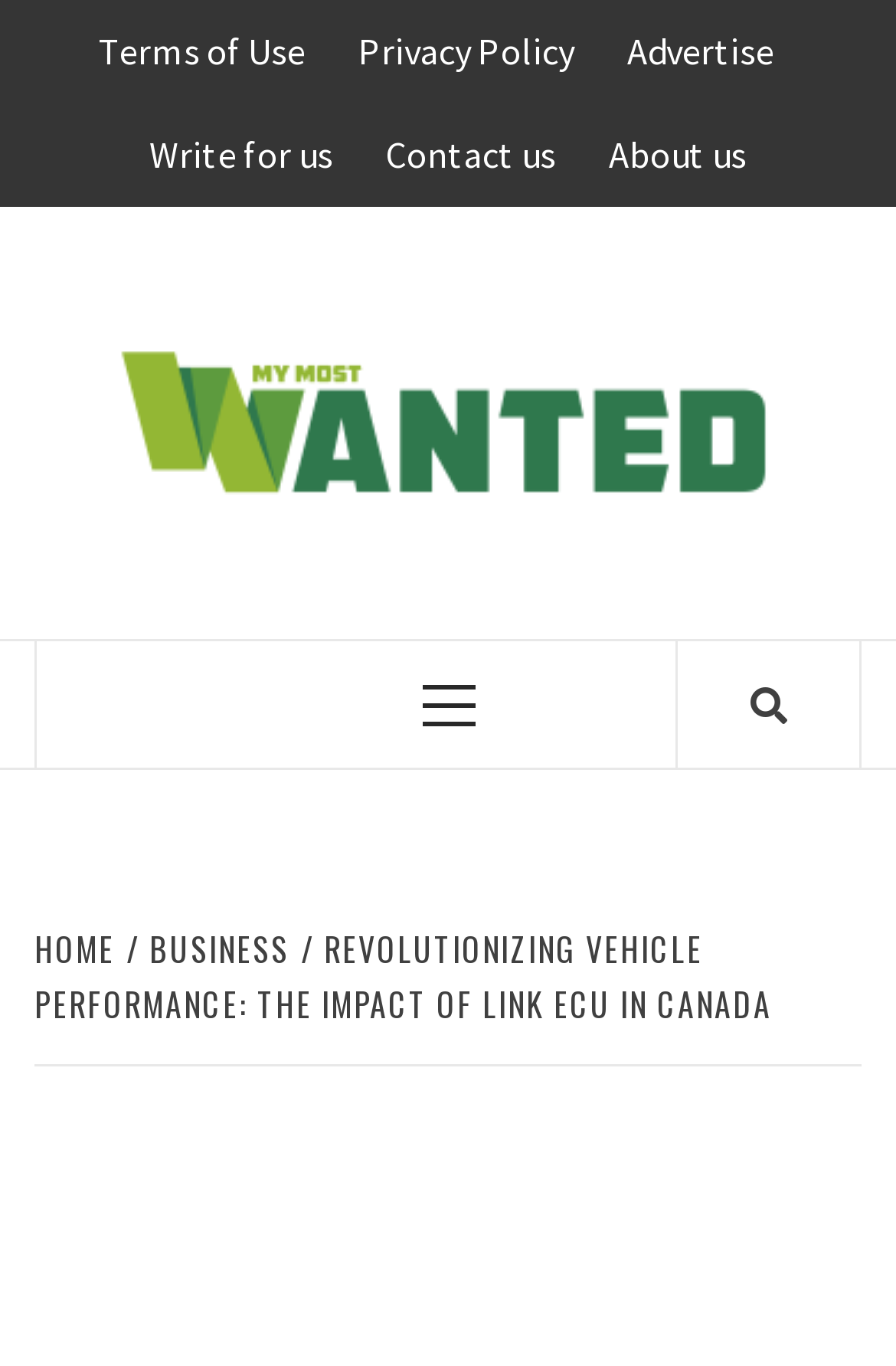Please specify the bounding box coordinates of the clickable section necessary to execute the following command: "Read About us".

[0.654, 0.076, 0.859, 0.151]